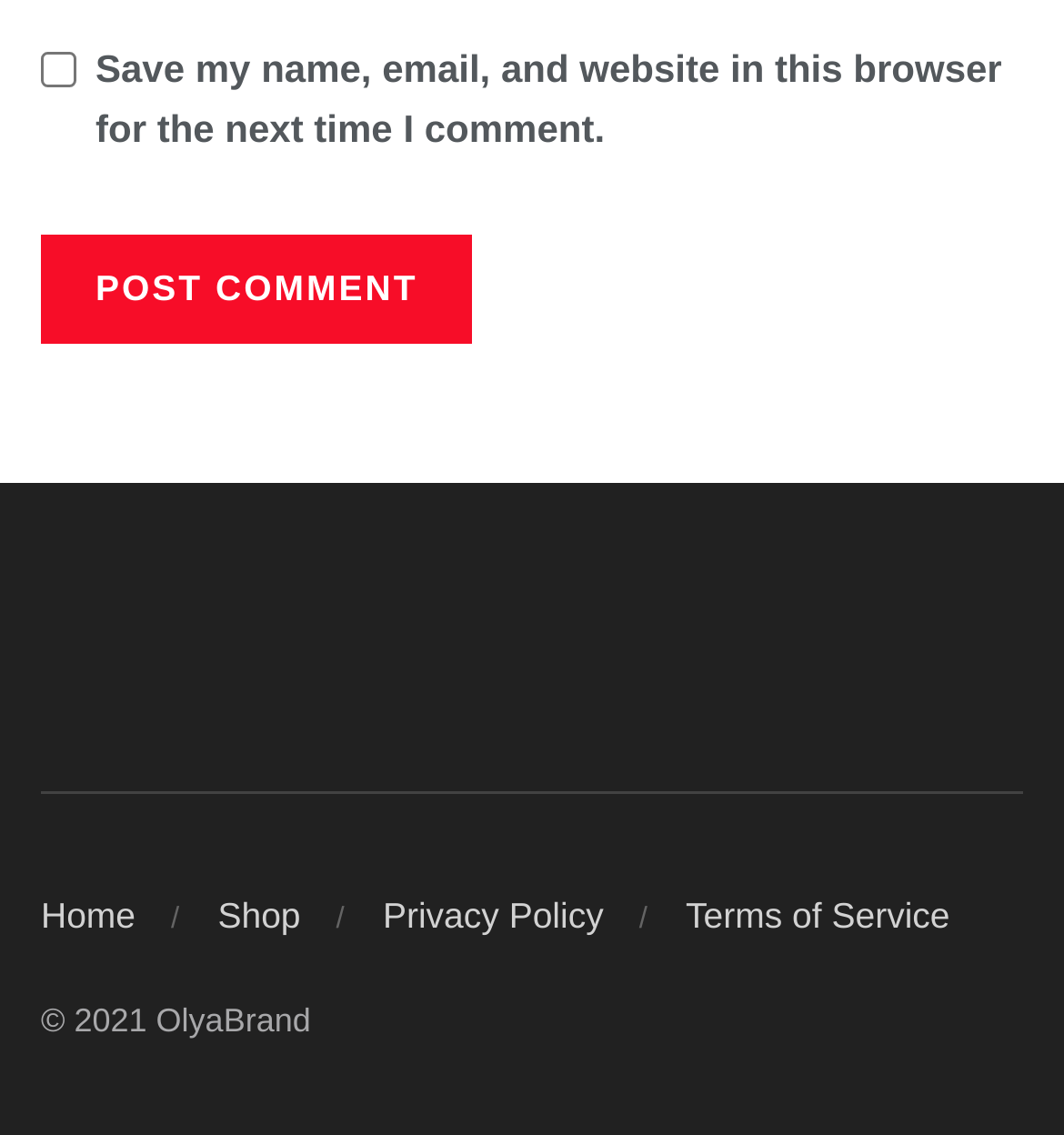Answer the question with a single word or phrase: 
How many links are in the footer?

4